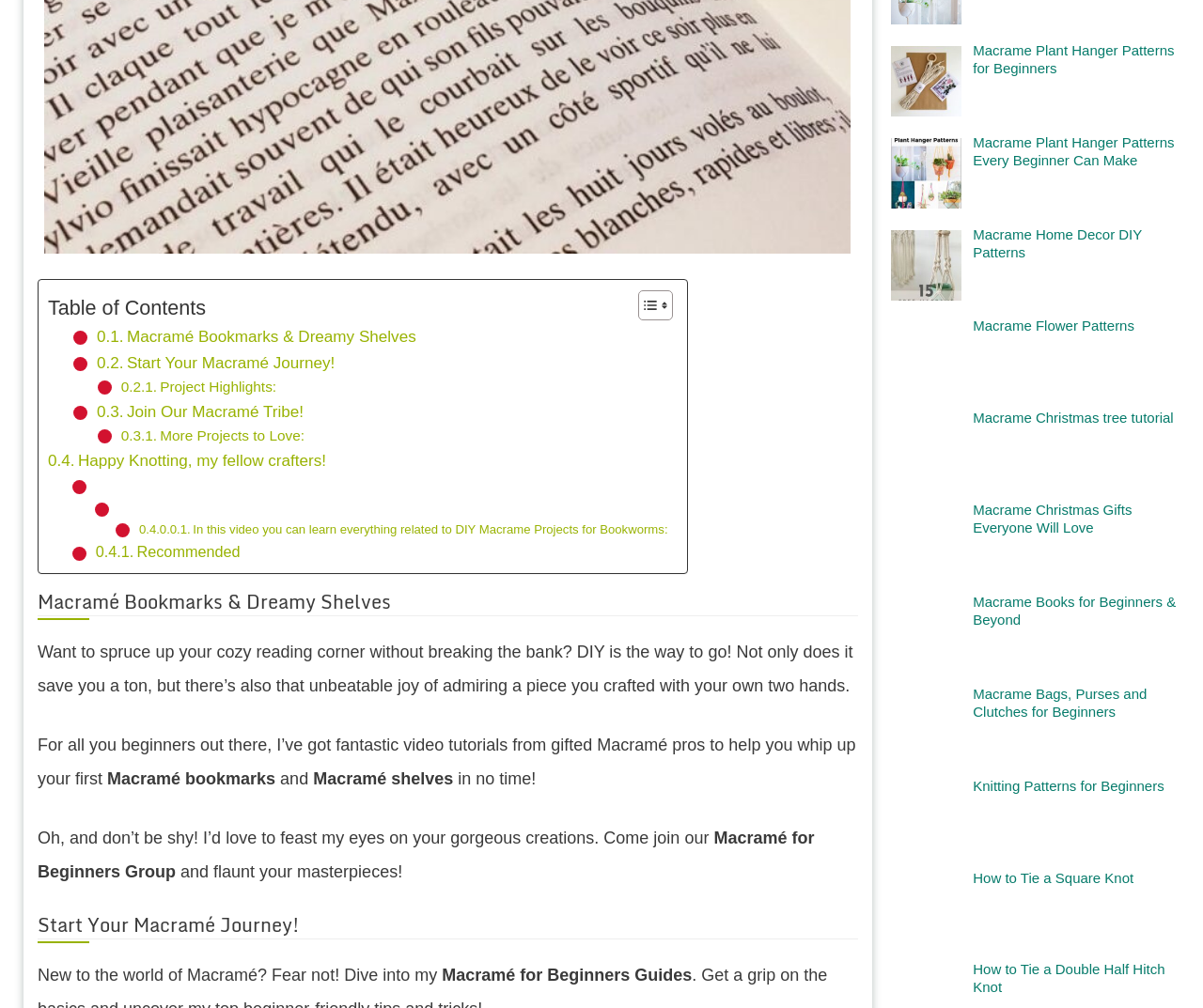How many video tutorials are mentioned on this webpage?
Using the details from the image, give an elaborate explanation to answer the question.

According to the static text on the webpage, there is one video tutorial mentioned, which is 'In this video you can learn everything related to DIY Macrame Projects for Bookworms:'.